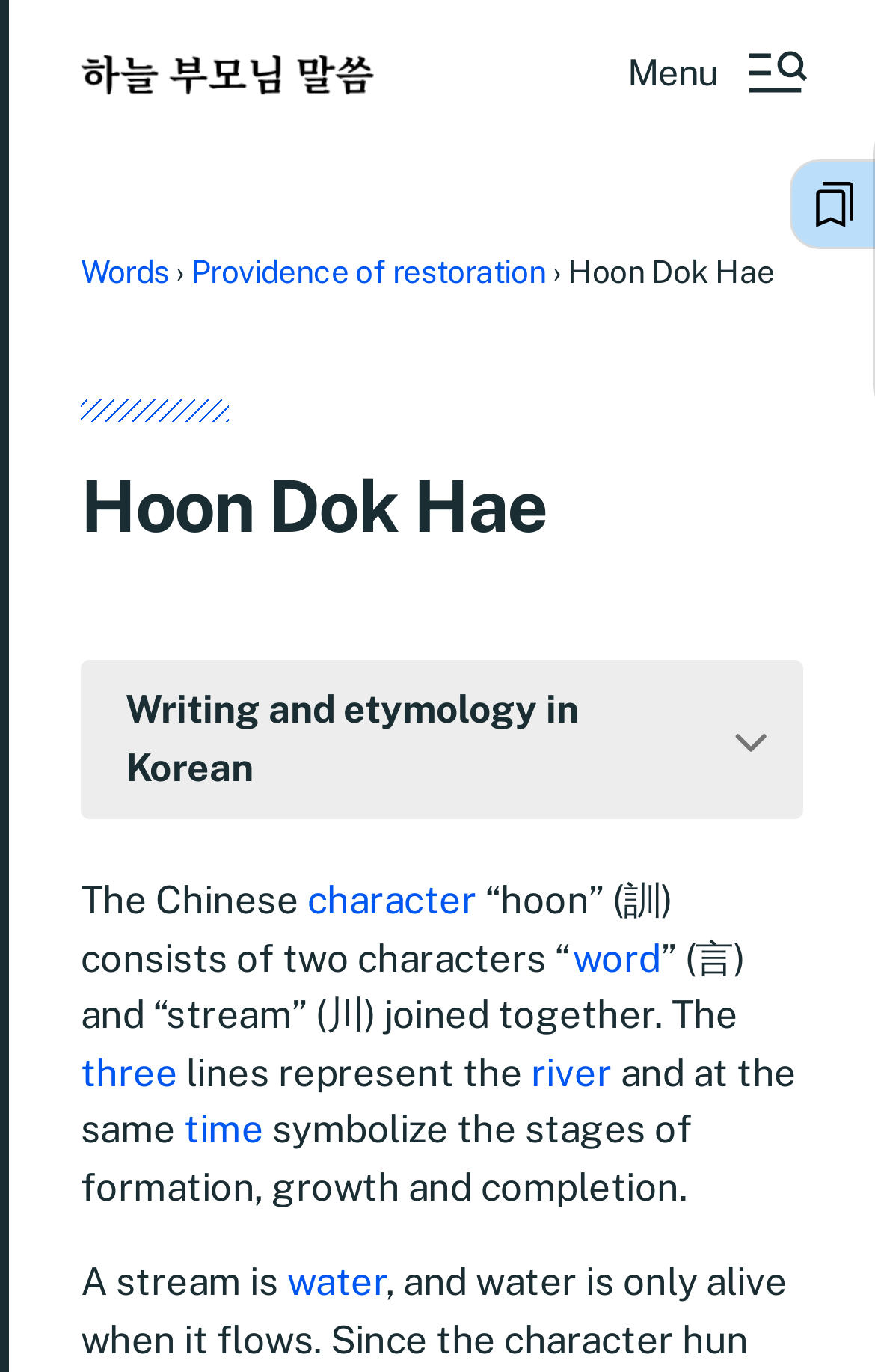Find the bounding box coordinates for the element described here: "character".

[0.351, 0.64, 0.545, 0.673]